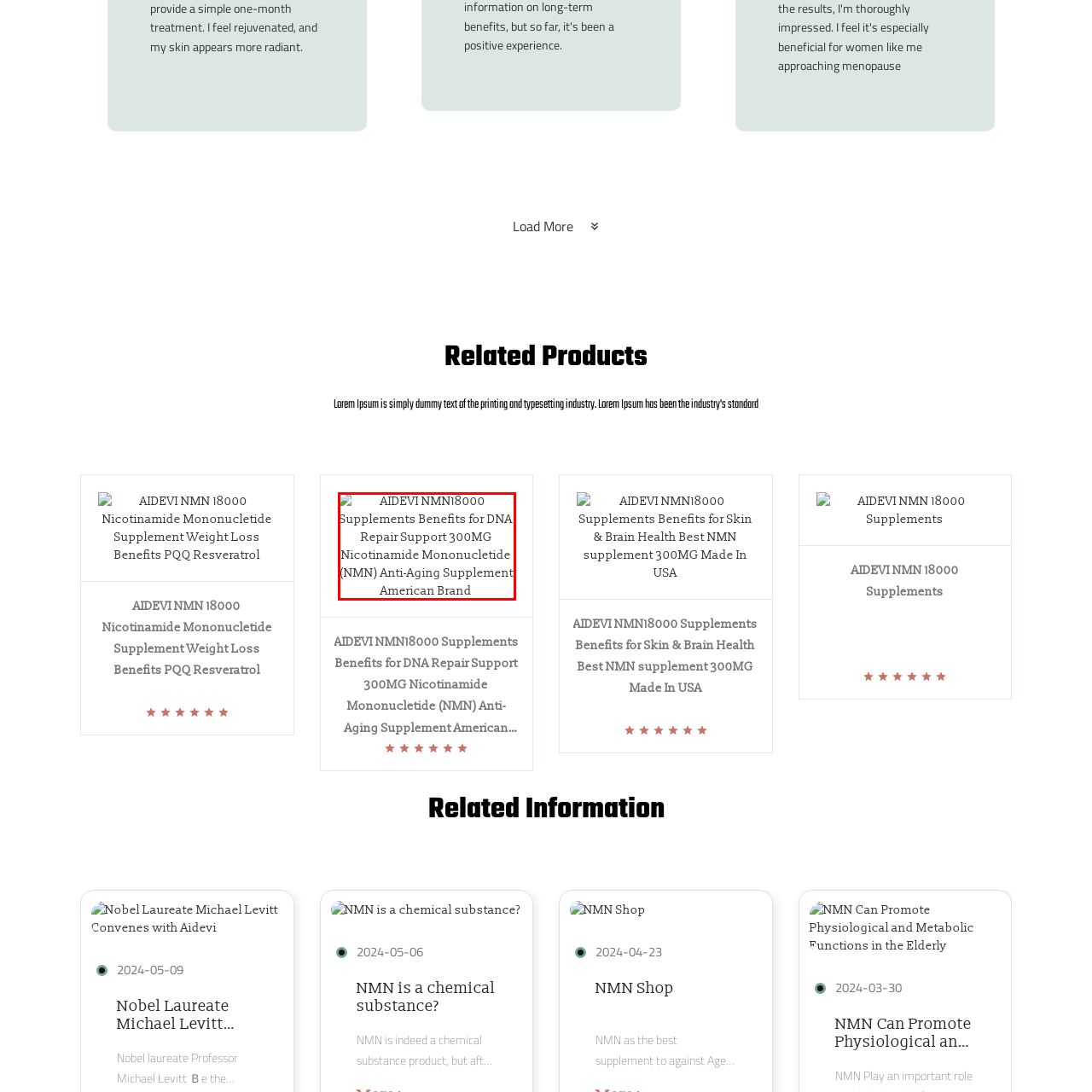Describe extensively the image that is situated inside the red border.

The image depicts a product labeled "AIDEVI NMN18000 Supplements," highlighting its benefits for DNA repair support. This particular supplement features 300MG of Nicotinamide Mononucleotide (NMN), which is well-regarded in the wellness community for its anti-aging properties. The product is promoted as an American brand, indicating a focus on quality and trustworthiness. Accompanying graphics or features of the supplement are likely designed to capture consumer interest, reinforcing its appeal to those seeking enhancements in health and longevity through dietary supplementation.